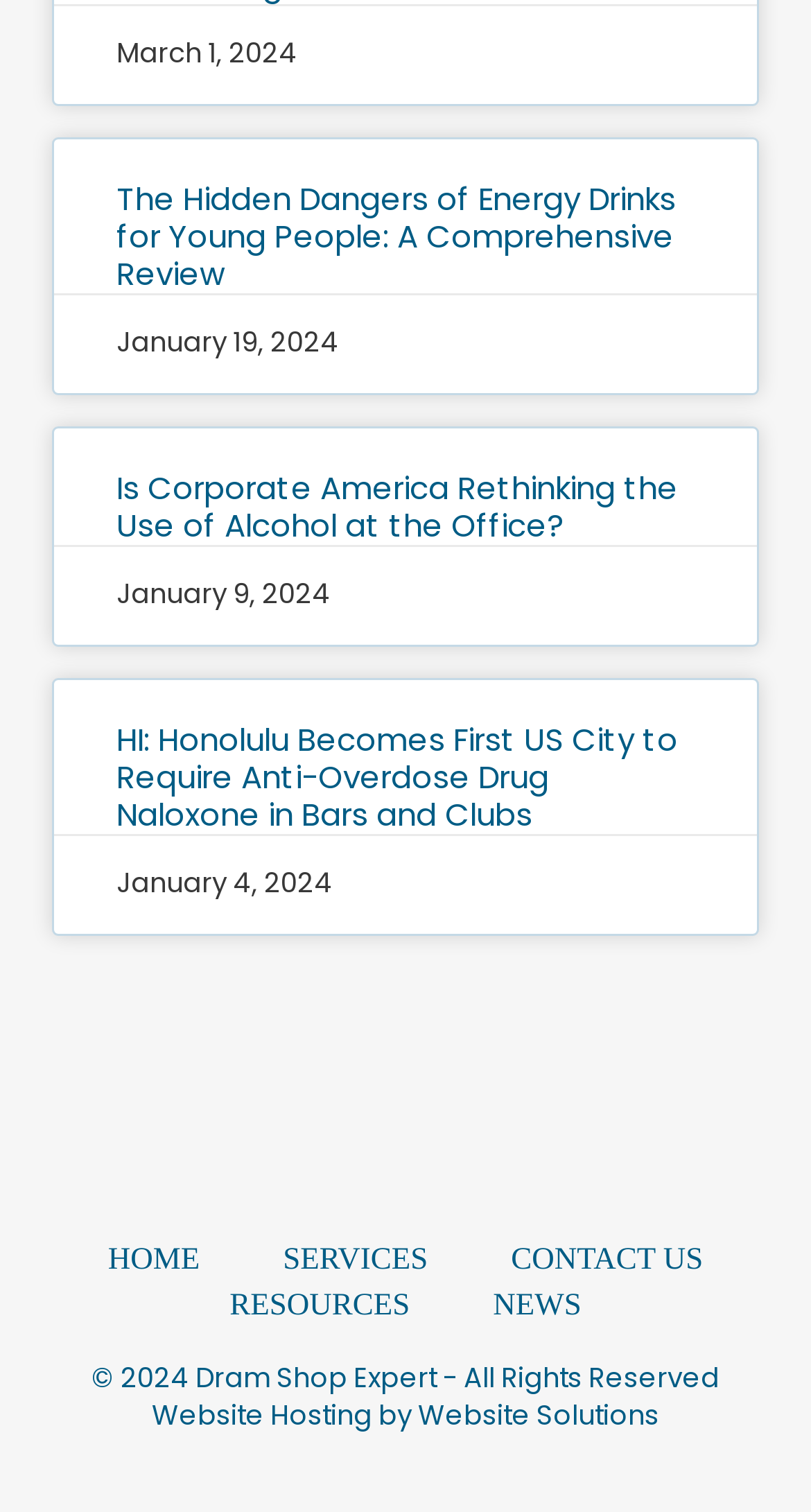Answer the following inquiry with a single word or phrase:
What is the copyright year of the webpage?

2024